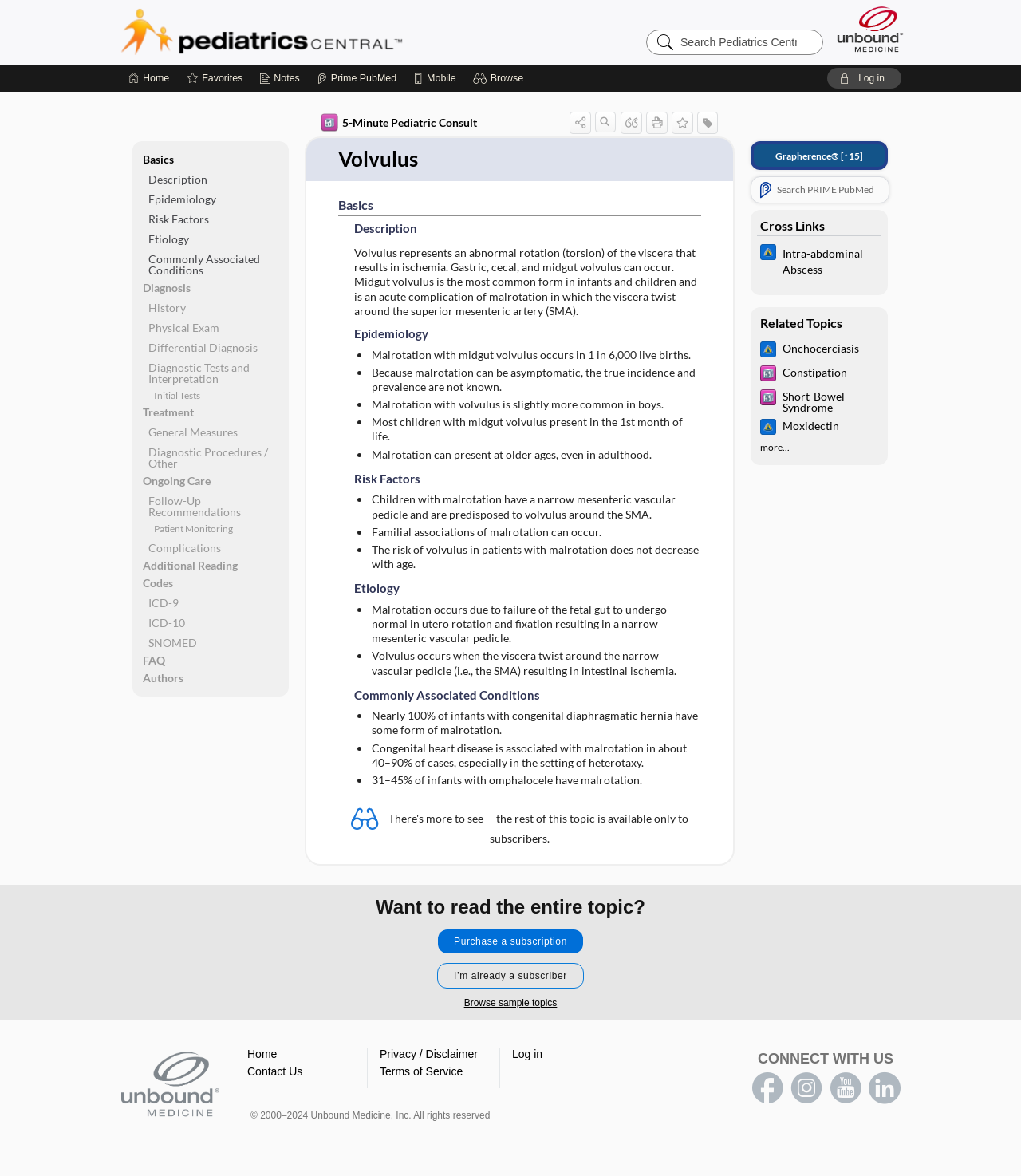Please identify the bounding box coordinates of the area I need to click to accomplish the following instruction: "Click on 5-Minute Pediatric Consult".

[0.314, 0.096, 0.467, 0.113]